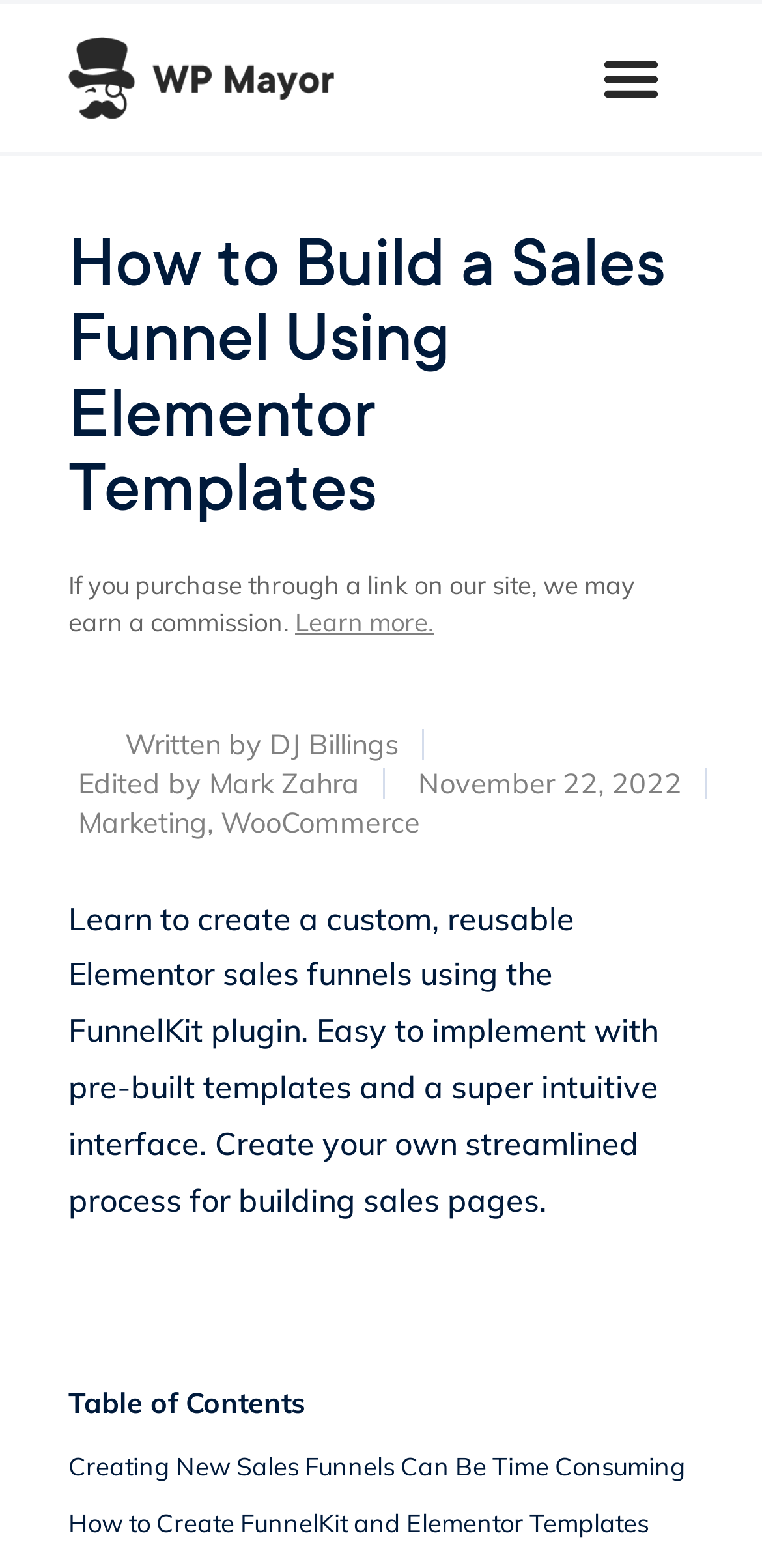What is the purpose of the FunnelKit plugin?
Using the information from the image, provide a comprehensive answer to the question.

I found the purpose of the FunnelKit plugin by reading the StaticText element 'Learn to create a custom, reusable Elementor sales funnels using the FunnelKit plugin...' which is located above the Table of Contents.